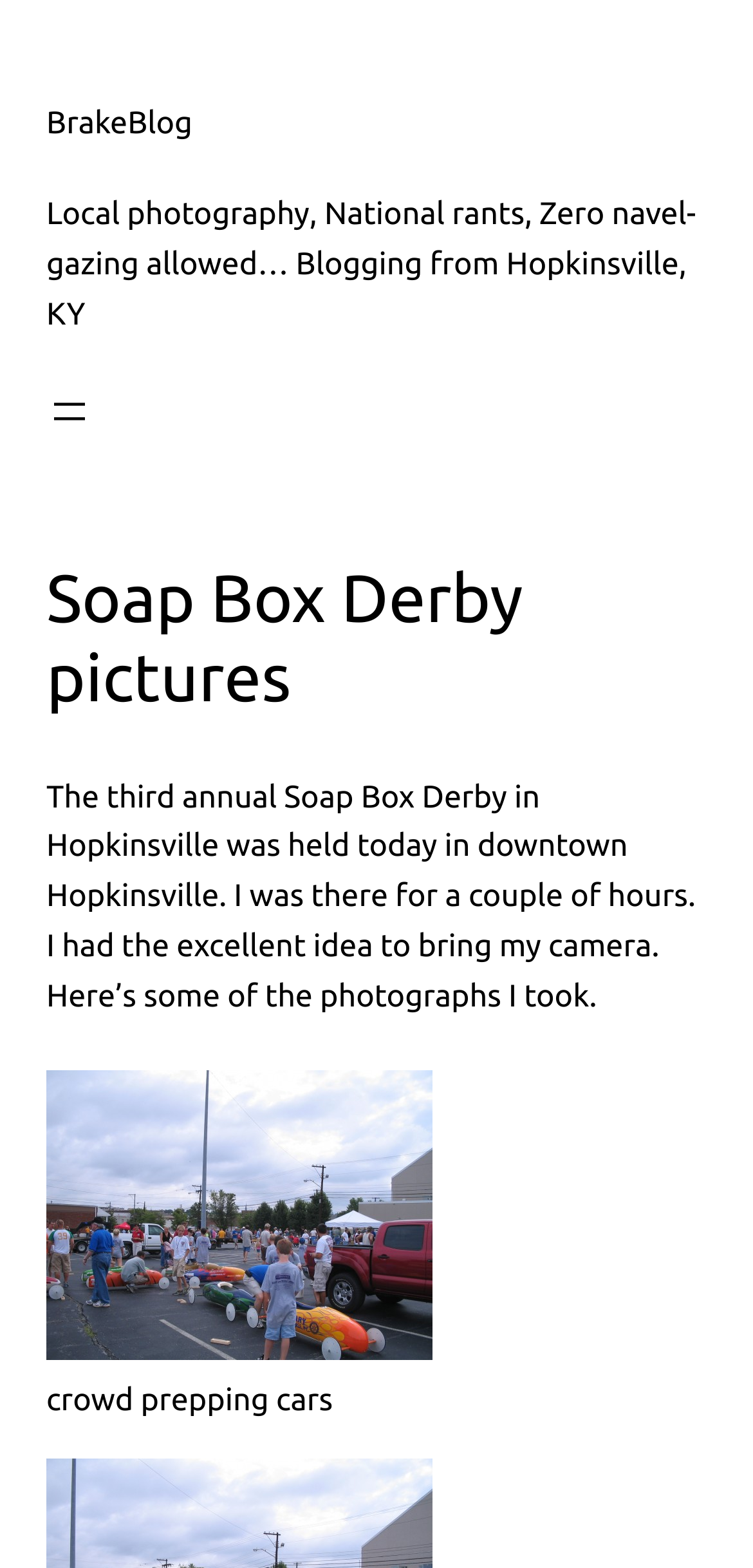Locate the bounding box coordinates of the UI element described by: "aria-describedby="gallery-1-168"". The bounding box coordinates should consist of four float numbers between 0 and 1, i.e., [left, top, right, bottom].

[0.062, 0.85, 0.574, 0.872]